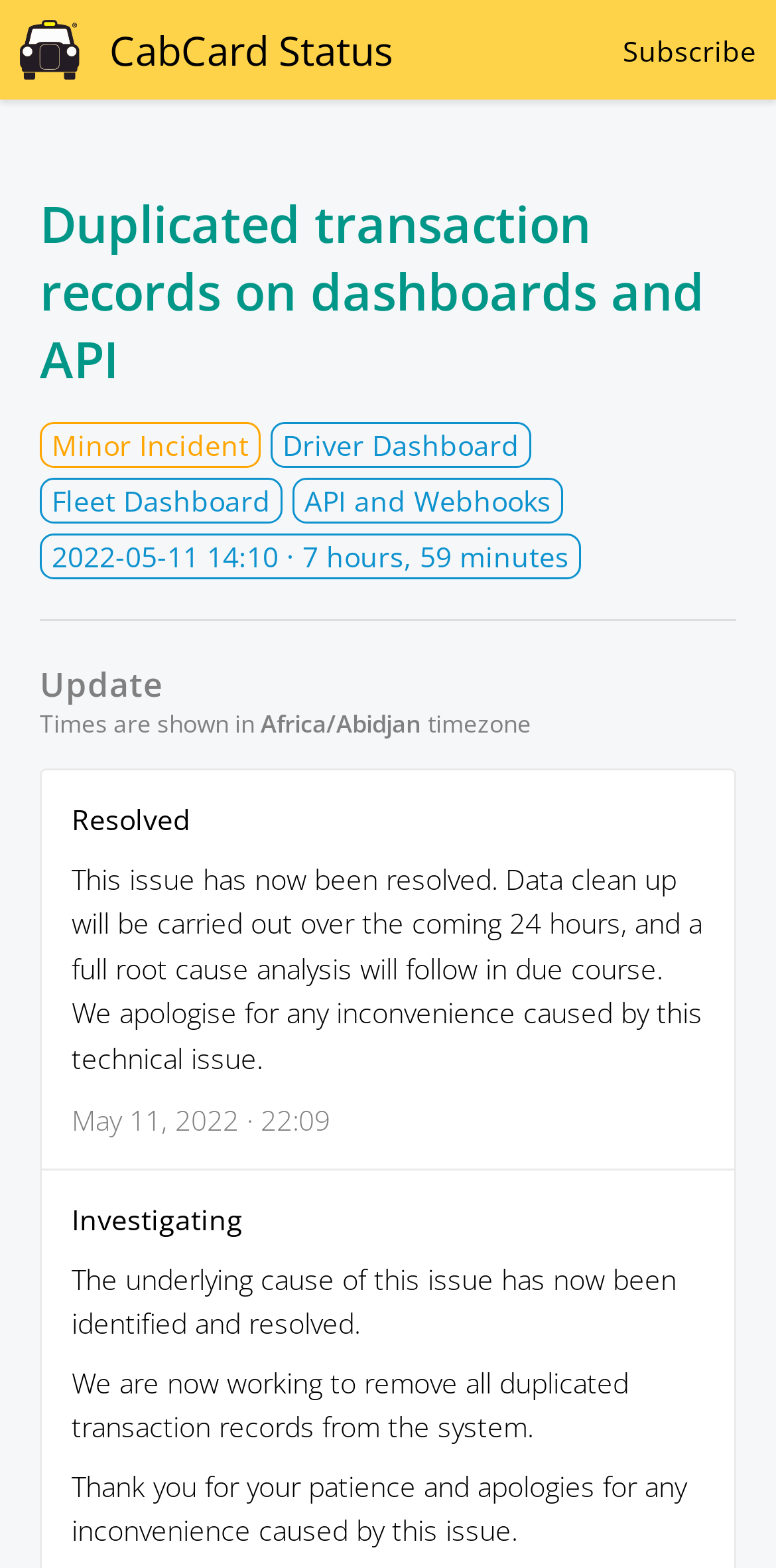Identify the bounding box for the UI element that is described as follows: "CabCard Status".

[0.026, 0.013, 0.508, 0.051]